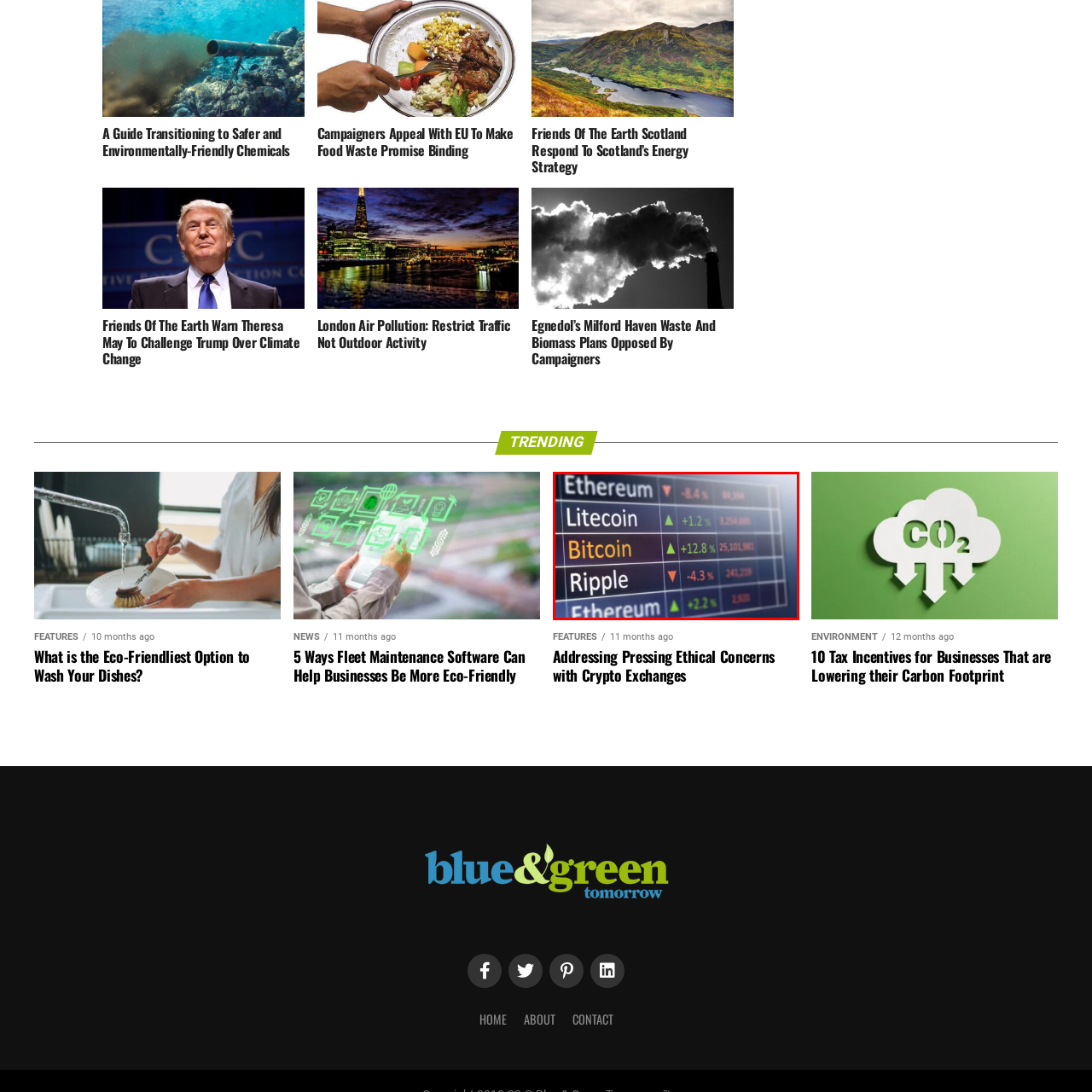Describe in detail what you see in the image highlighted by the red border.

The image features a close-up view of a digital financial dashboard displaying various cryptocurrency values. Prominently highlighted is Bitcoin, which shows a significant increase of 12.8%, indicating a bullish trend. Adjacent to Bitcoin are Litecoin and Ripple, with Litecoin reporting a modest gain of 1.2%, while Ripple has experienced a decline of 4.3%. The overall presentation utilizes colors effectively, with rising values marked in green and falling values shown in red, providing a clear and immediate understanding of the market performance of these cryptocurrencies. A soft-focus background enhances the readability of the information presented.